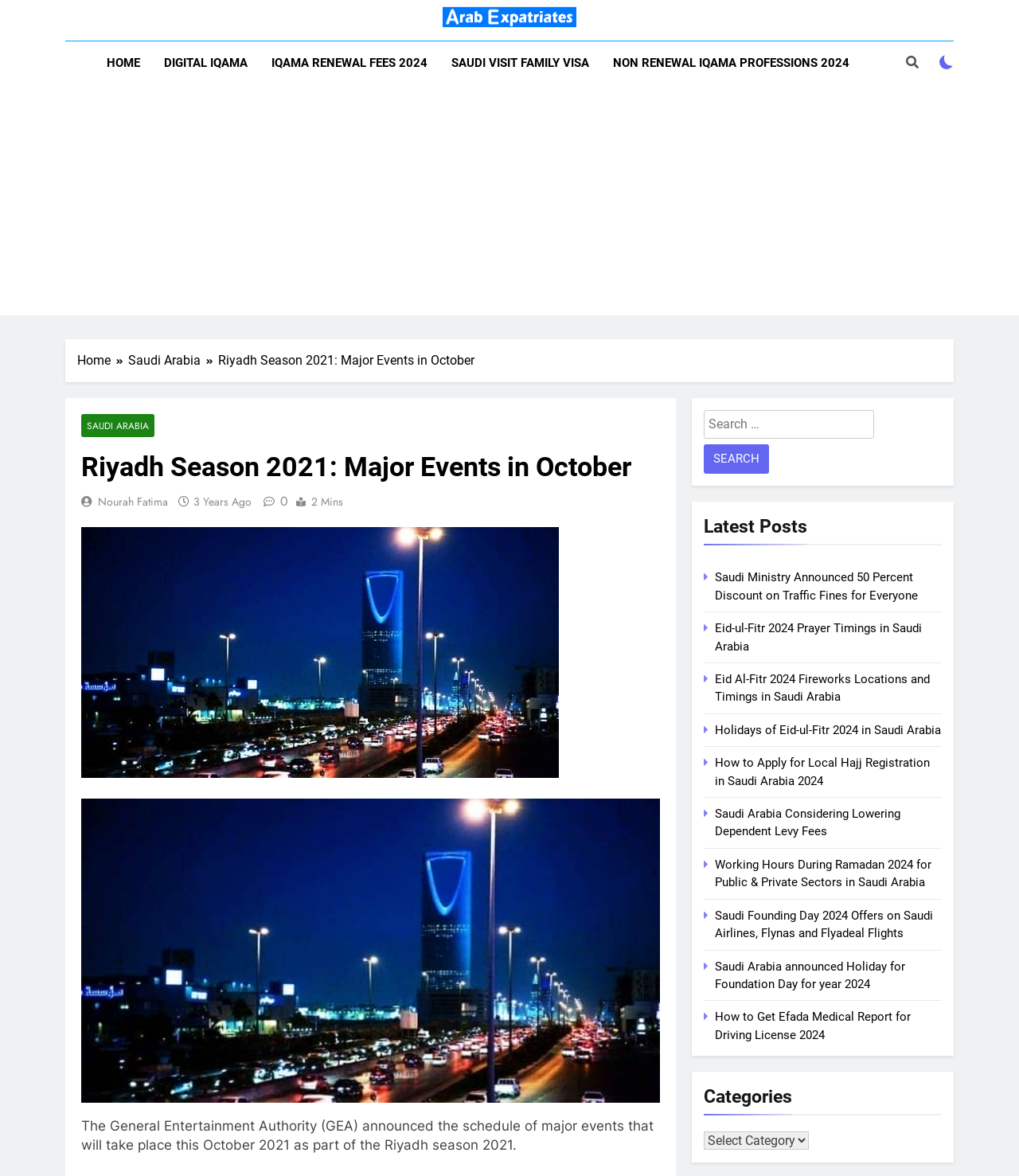Using floating point numbers between 0 and 1, provide the bounding box coordinates in the format (top-left x, top-left y, bottom-right x, bottom-right y). Locate the UI element described here: Advanced Materials for Engineering Applications

None